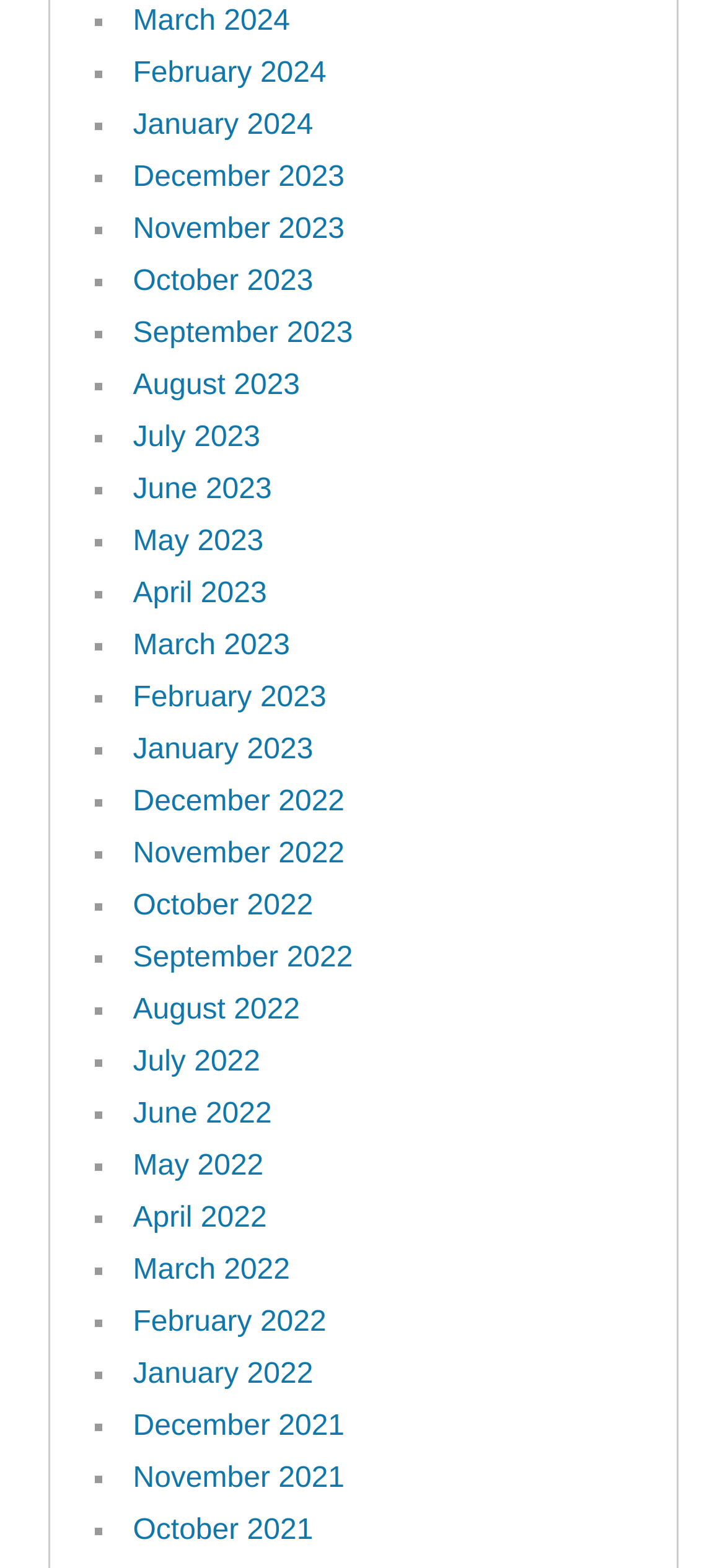Using the information shown in the image, answer the question with as much detail as possible: Is there a link for April 2023?

I looked at the list of links on the webpage and found that there is a link for April 2023, which is listed among the other months.